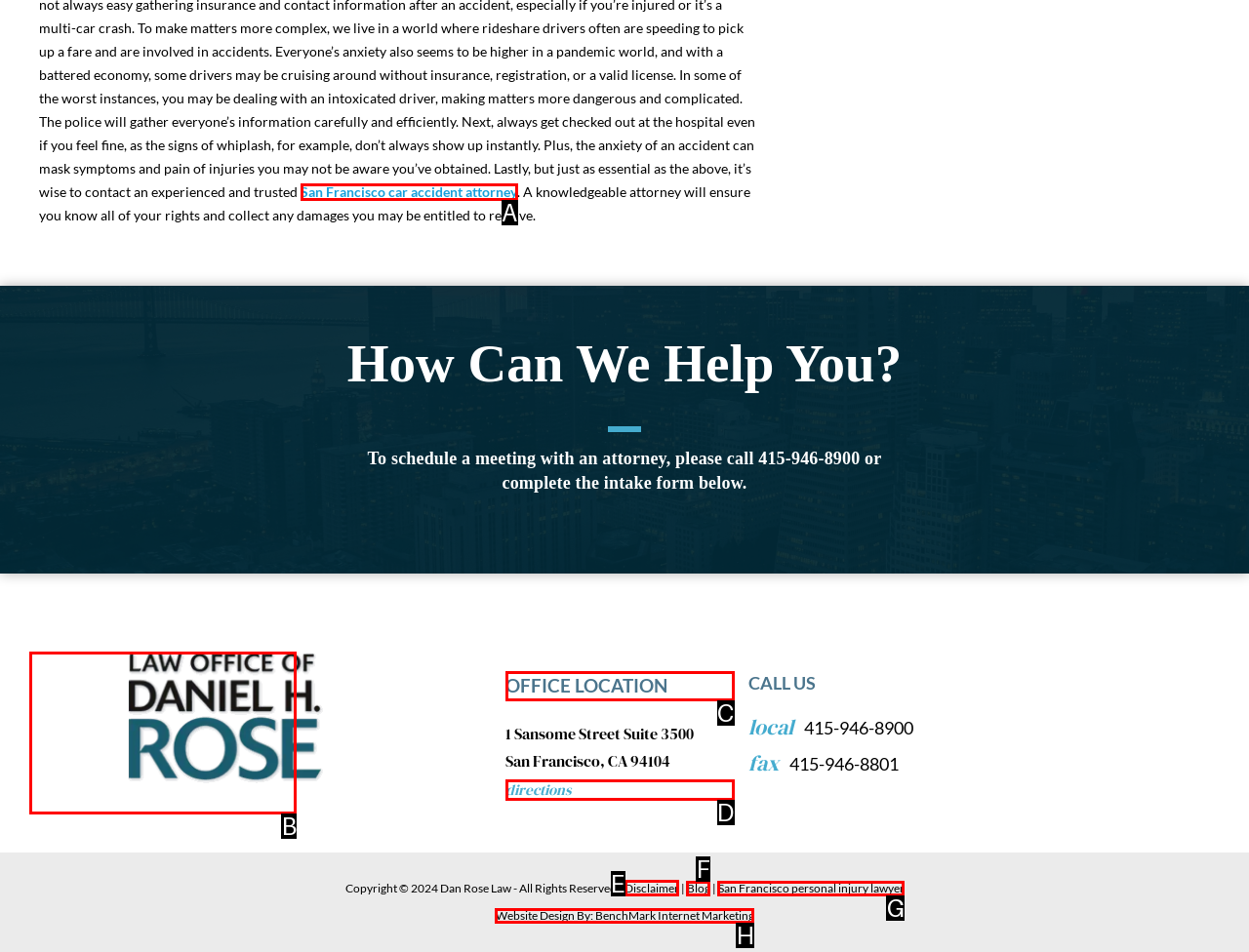Select the HTML element that needs to be clicked to perform the task: Read the disclaimer. Reply with the letter of the chosen option.

E